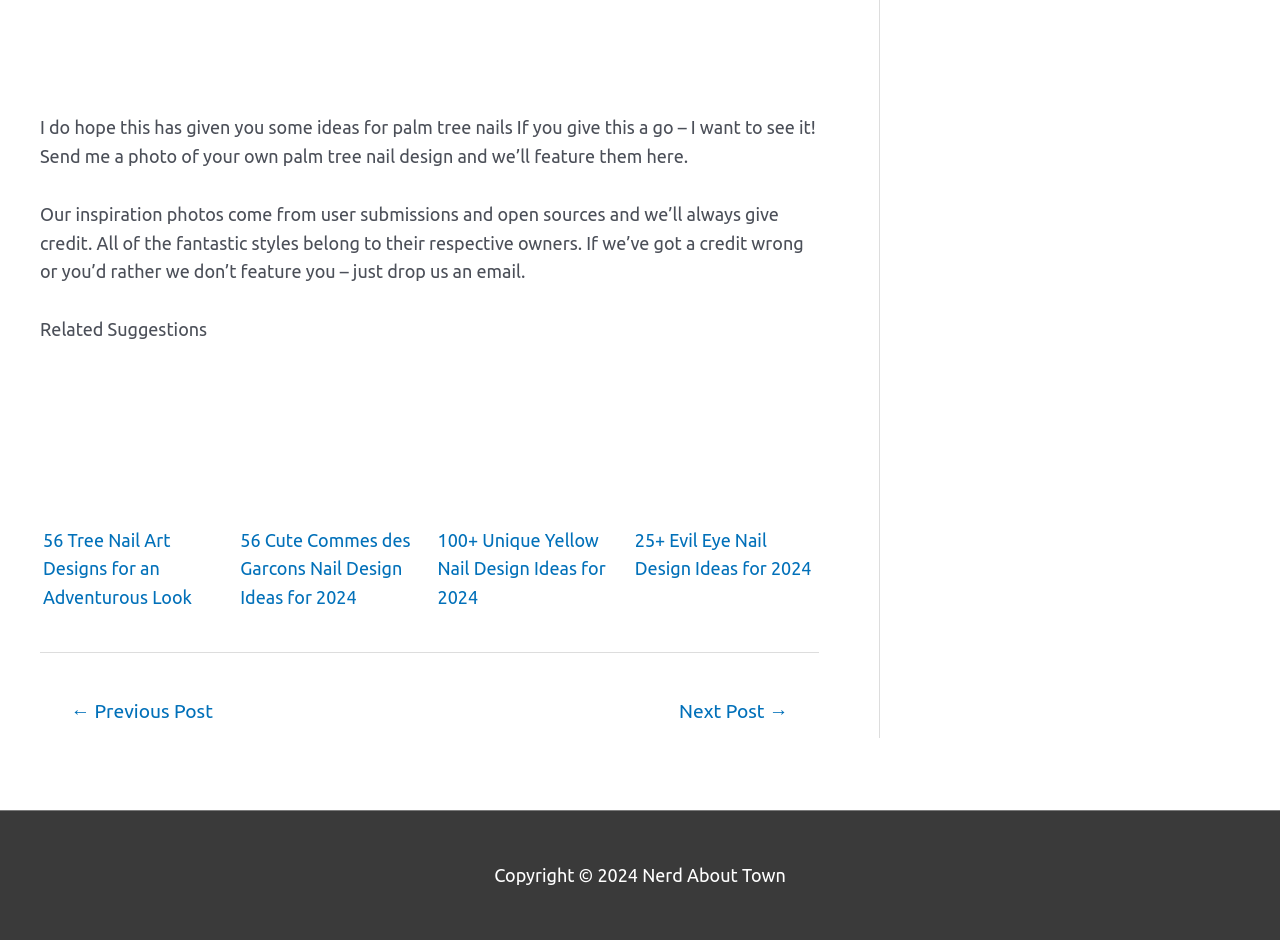What is the name of the website?
Please answer the question with as much detail as possible using the screenshot.

The name of the website is 'Nerd About Town', which can be found at the bottom of the webpage in the StaticText element.